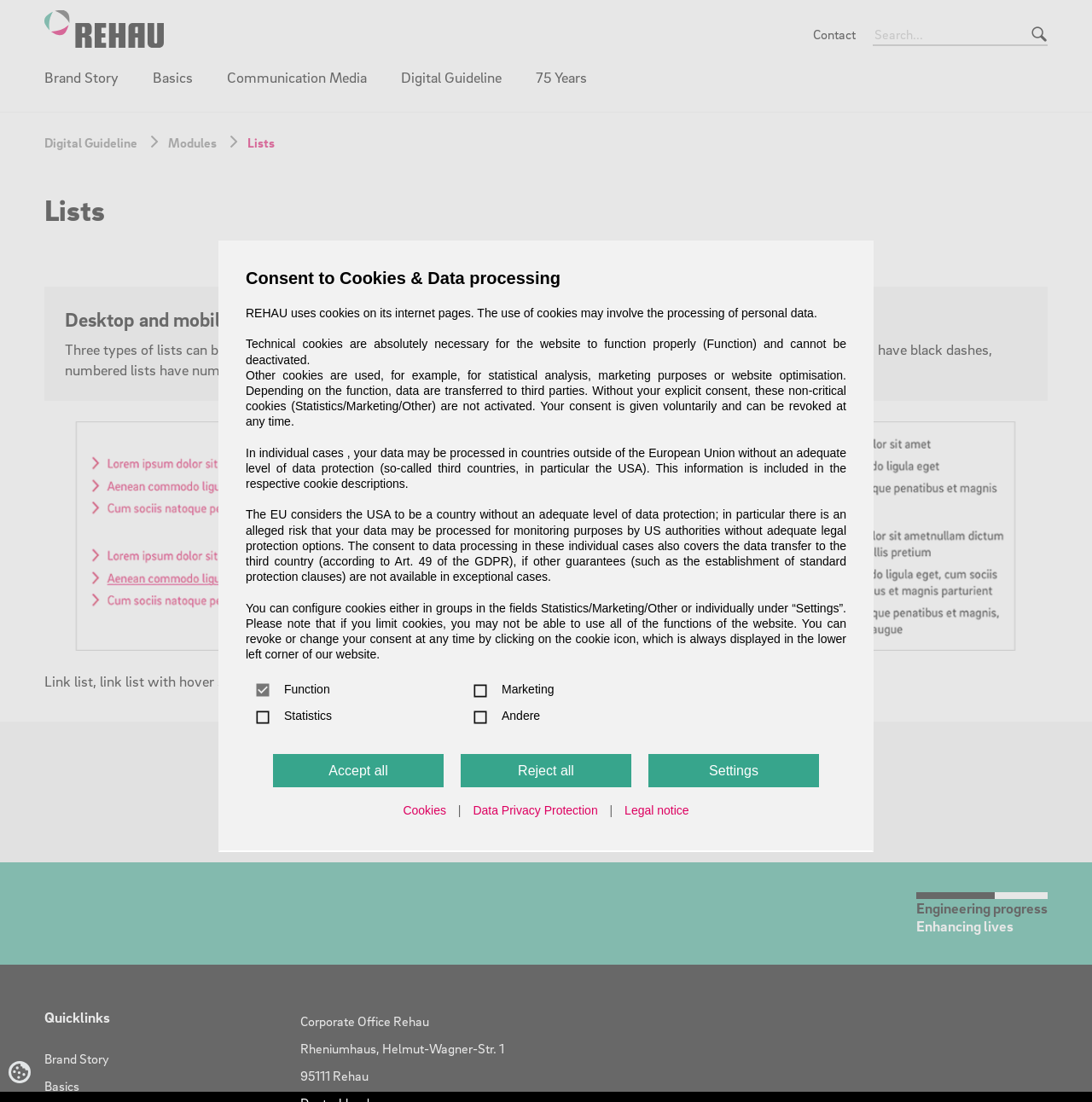How many buttons are there in the cookie consent dialog?
Based on the screenshot, provide a one-word or short-phrase response.

3